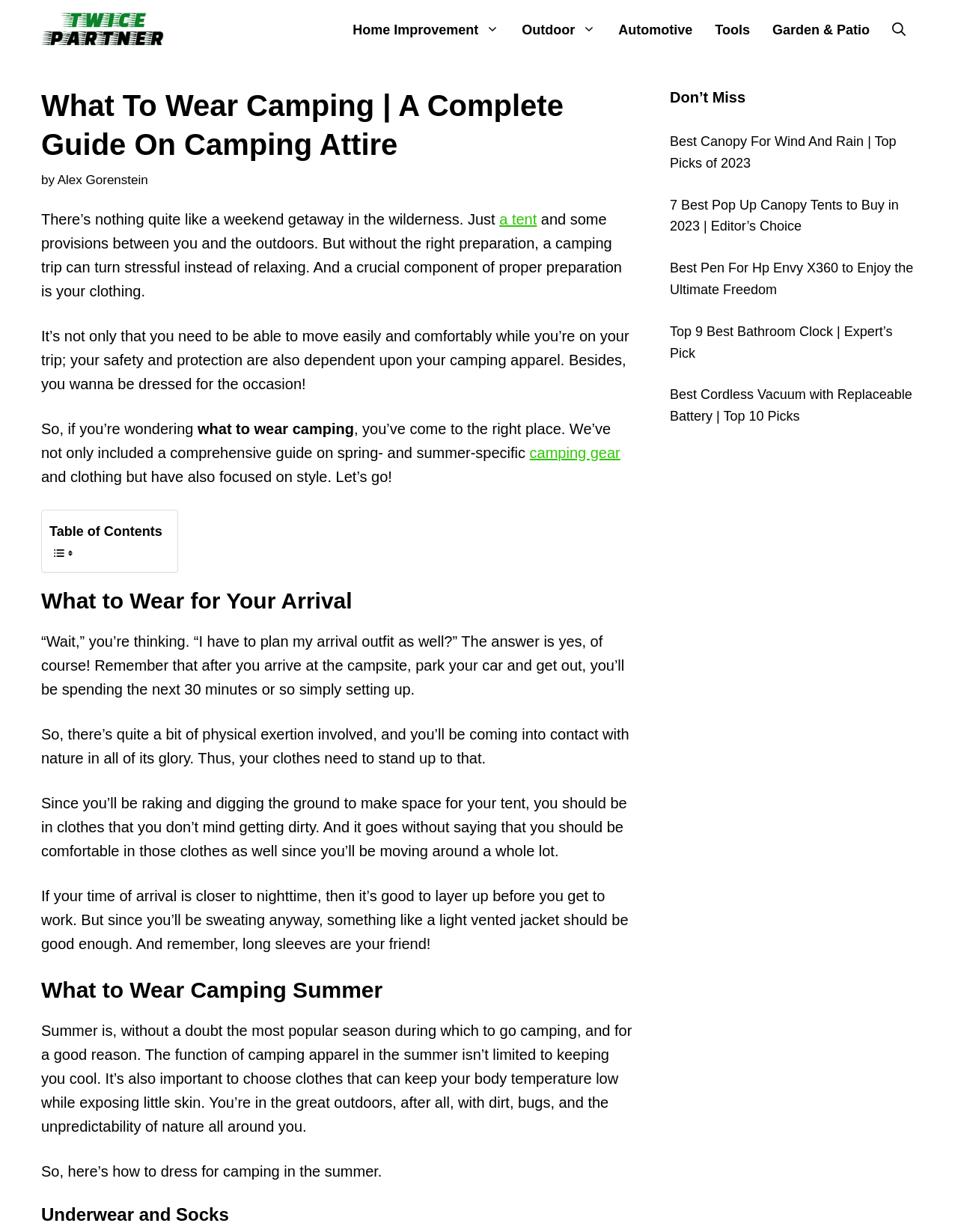Respond to the question below with a single word or phrase:
What is the importance of long sleeves in camping?

Protection from nature